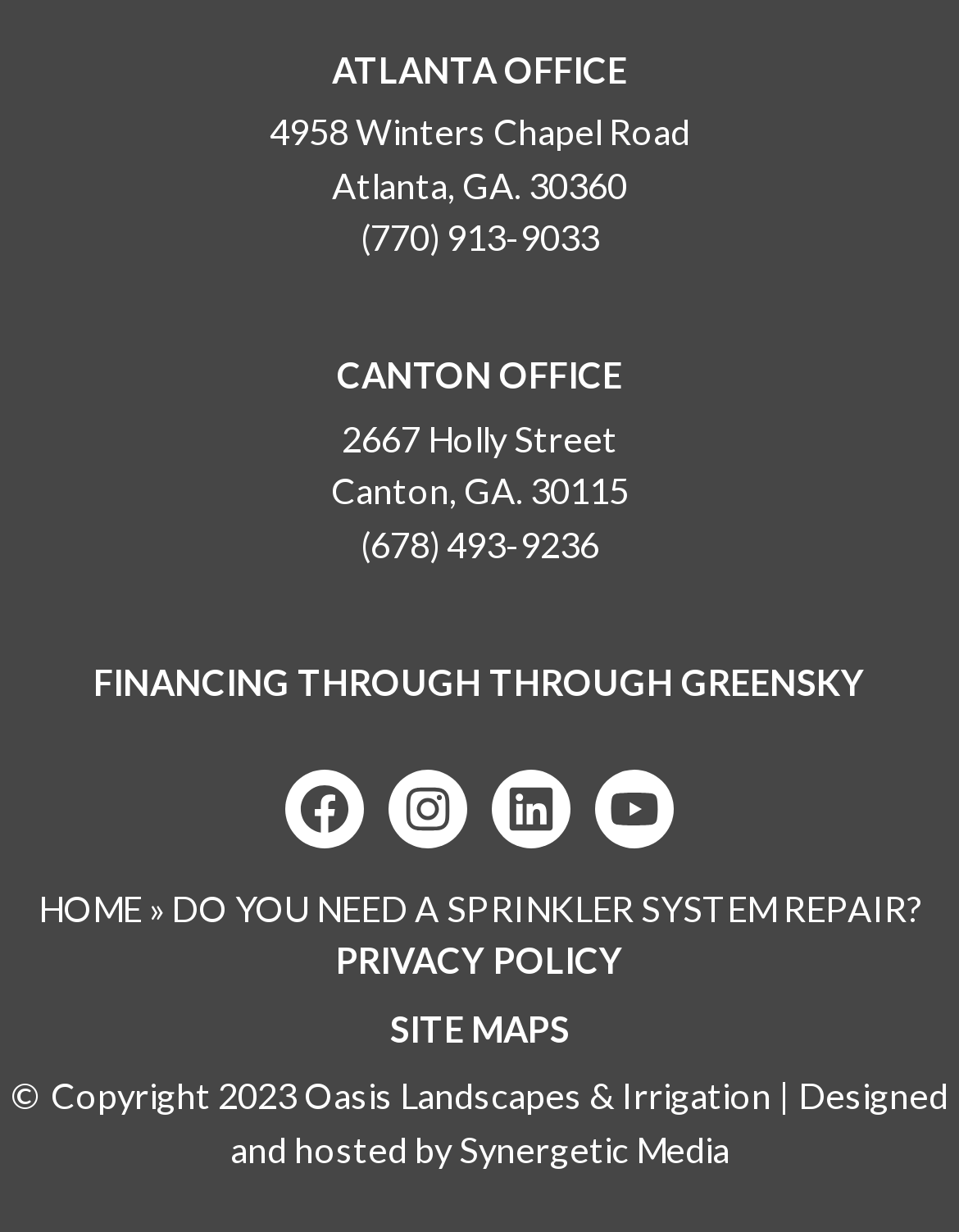Identify the bounding box for the UI element described as: "Daniel Carew". The coordinates should be four float numbers between 0 and 1, i.e., [left, top, right, bottom].

None